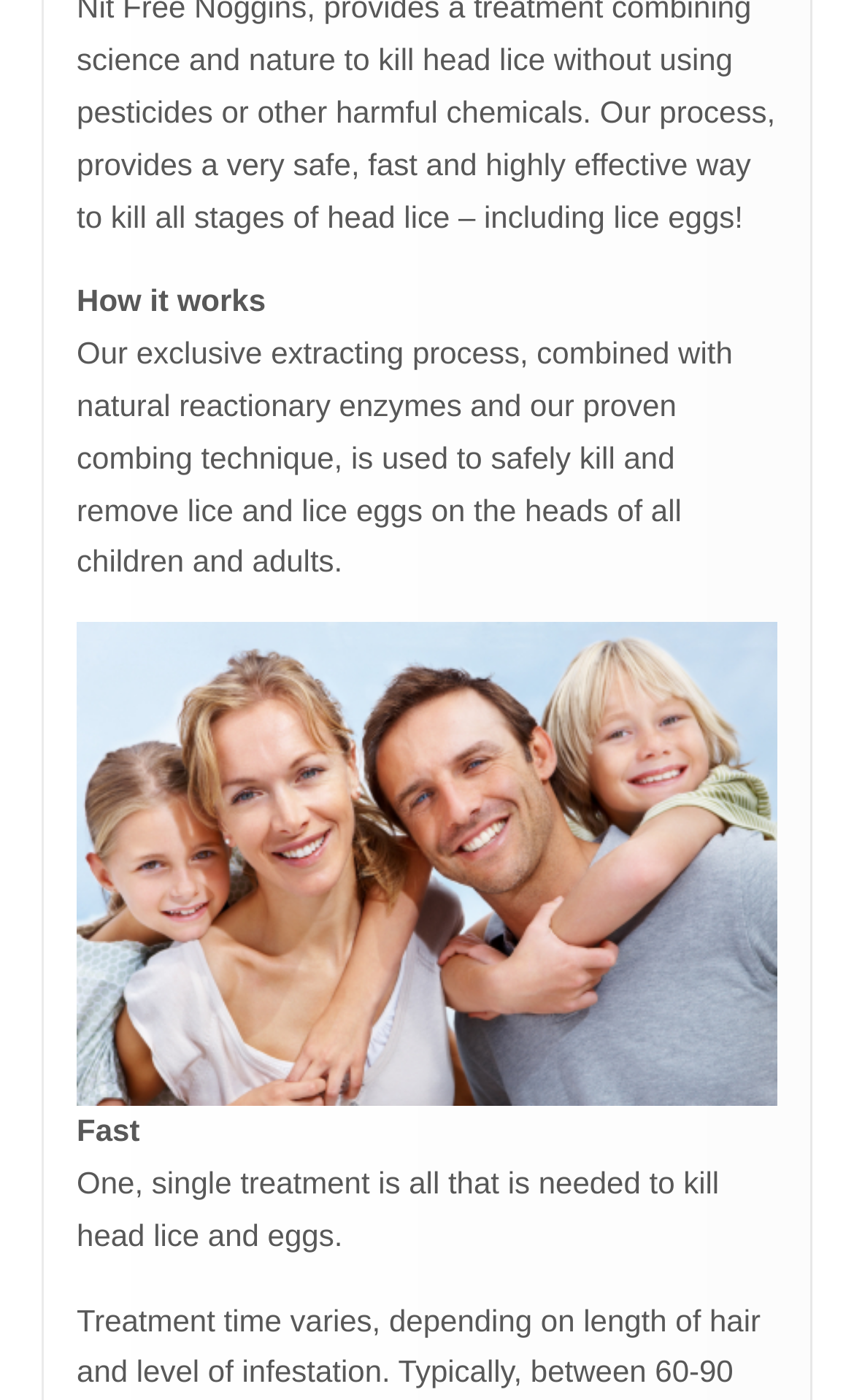Kindly determine the bounding box coordinates for the area that needs to be clicked to execute this instruction: "Explore Chicago Lice Treatment Center".

[0.166, 0.273, 0.937, 0.317]